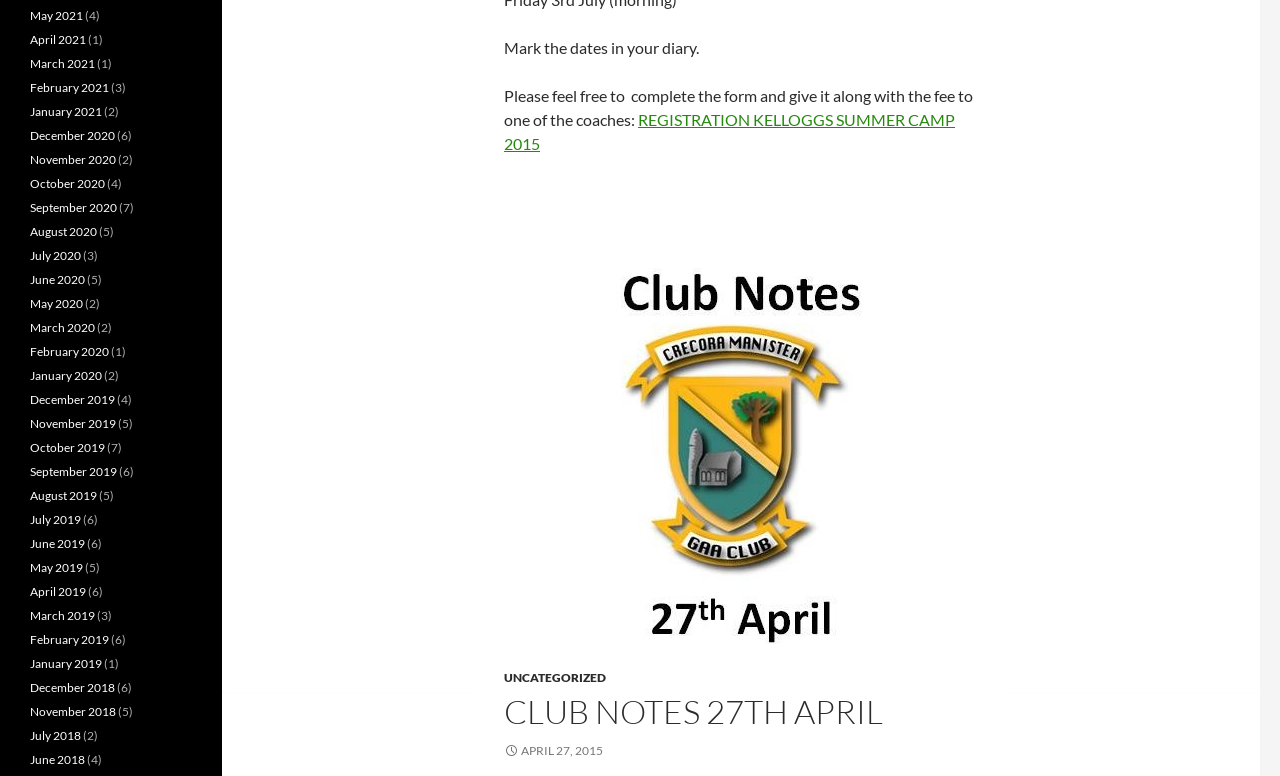What is the purpose of the text 'Mark the dates in your diary.'?
Give a single word or phrase answer based on the content of the image.

To remind users of upcoming events